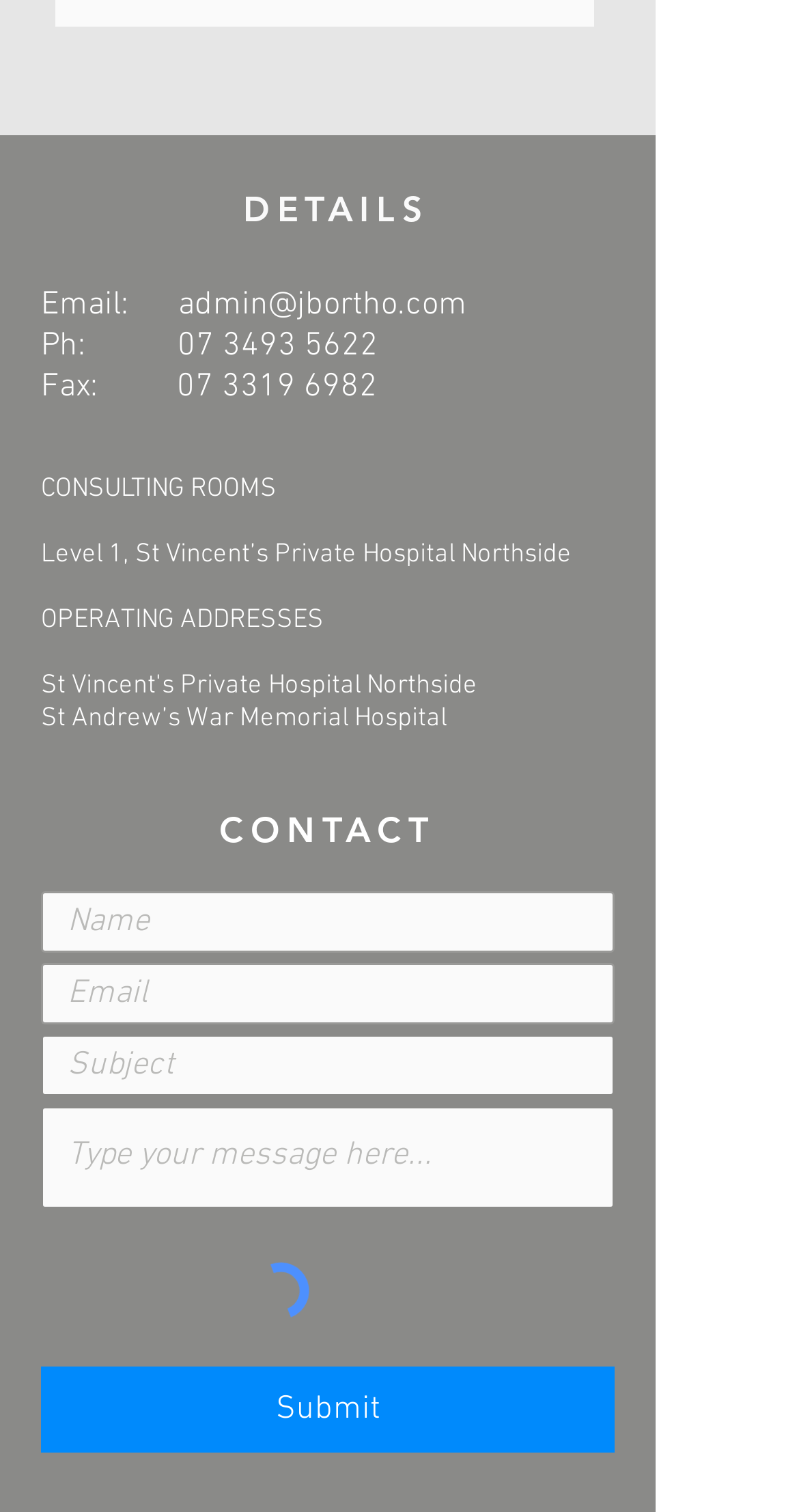Please identify the bounding box coordinates of the clickable region that I should interact with to perform the following instruction: "click the submit button". The coordinates should be expressed as four float numbers between 0 and 1, i.e., [left, top, right, bottom].

[0.051, 0.904, 0.769, 0.961]